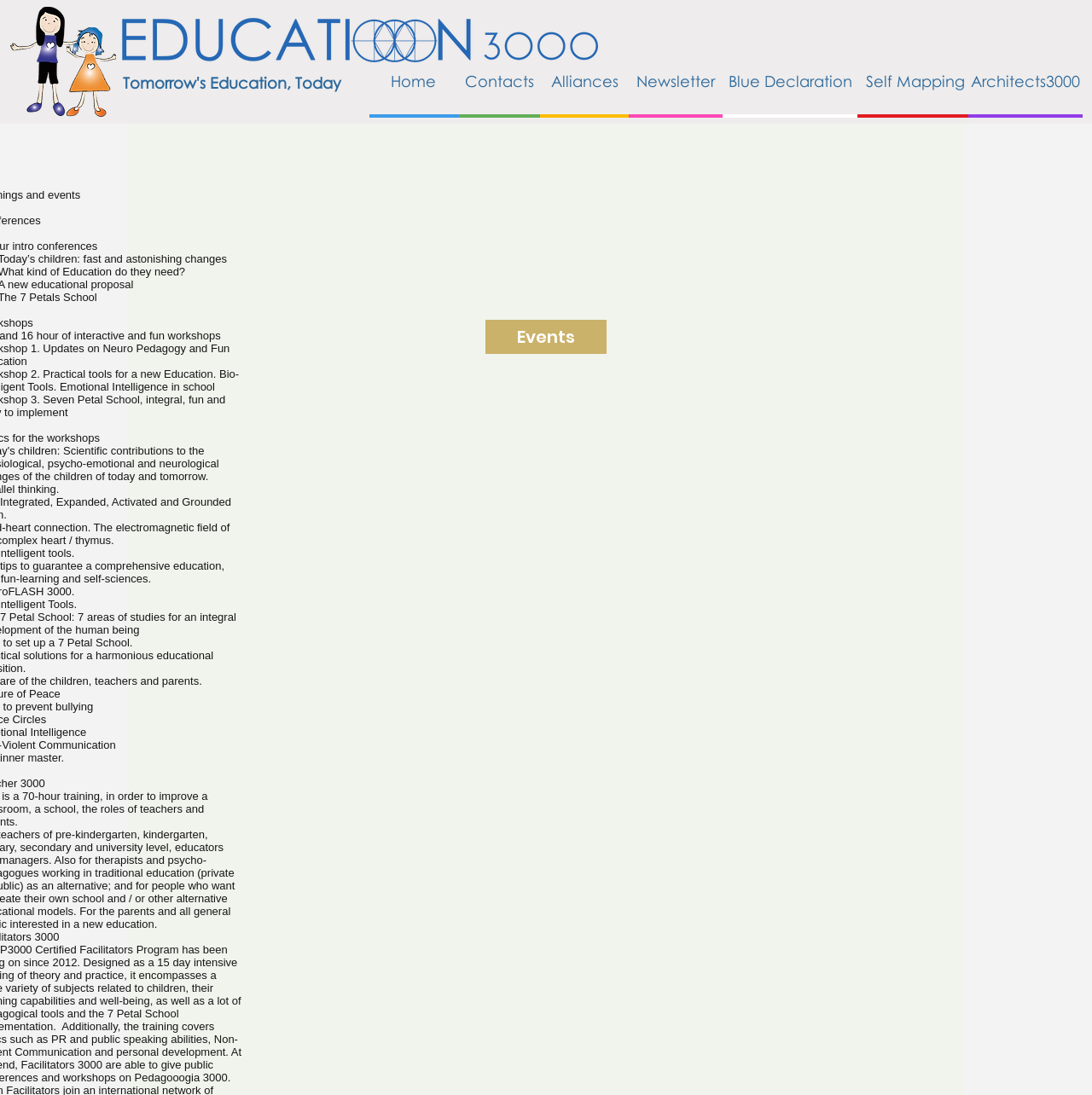Provide a brief response to the question below using one word or phrase:
What is the purpose of the 'Self Mapping' link?

Unknown